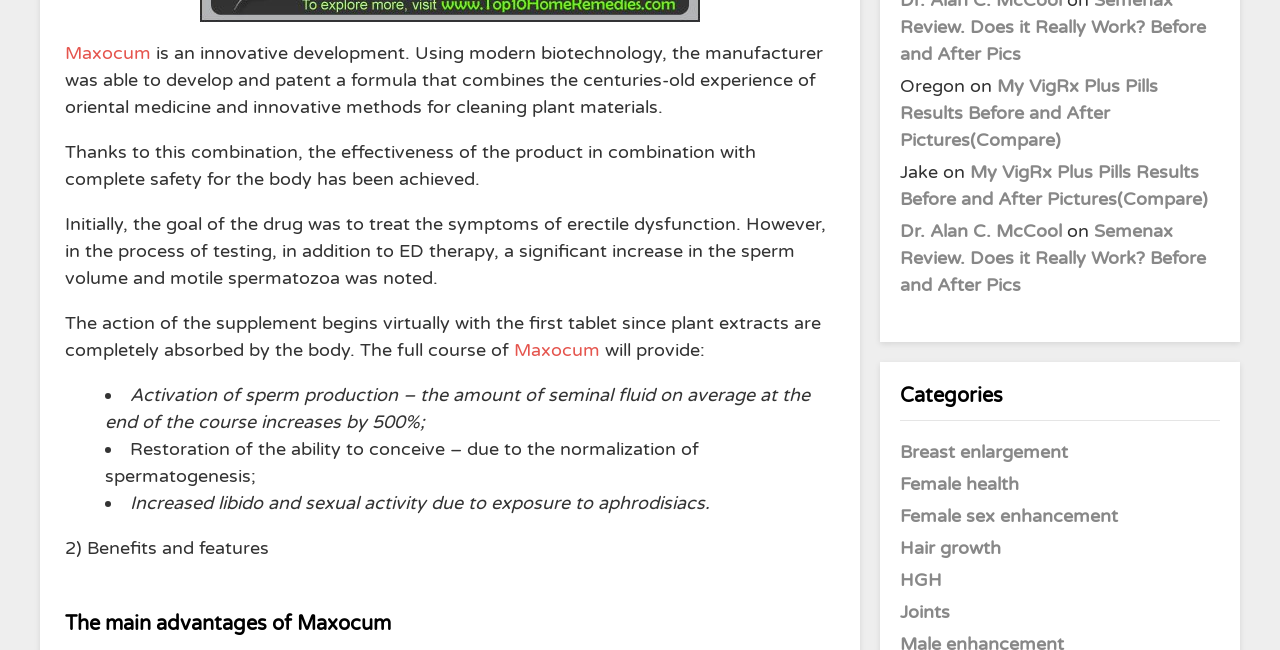Can you find the bounding box coordinates for the element to click on to achieve the instruction: "Explore the category of Female sex enhancement"?

[0.703, 0.777, 0.873, 0.811]